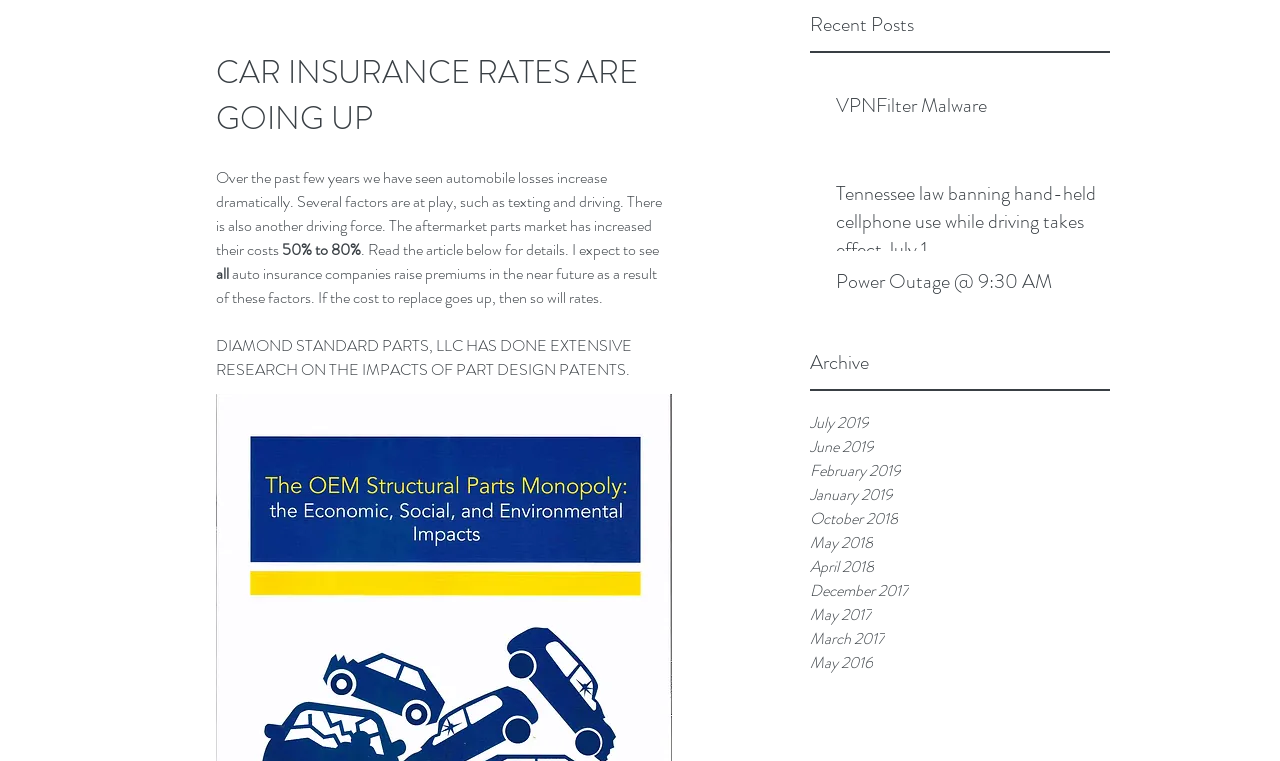Bounding box coordinates are specified in the format (top-left x, top-left y, bottom-right x, bottom-right y). All values are floating point numbers bounded between 0 and 1. Please provide the bounding box coordinate of the region this sentence describes: January 2019

[0.633, 0.635, 0.867, 0.667]